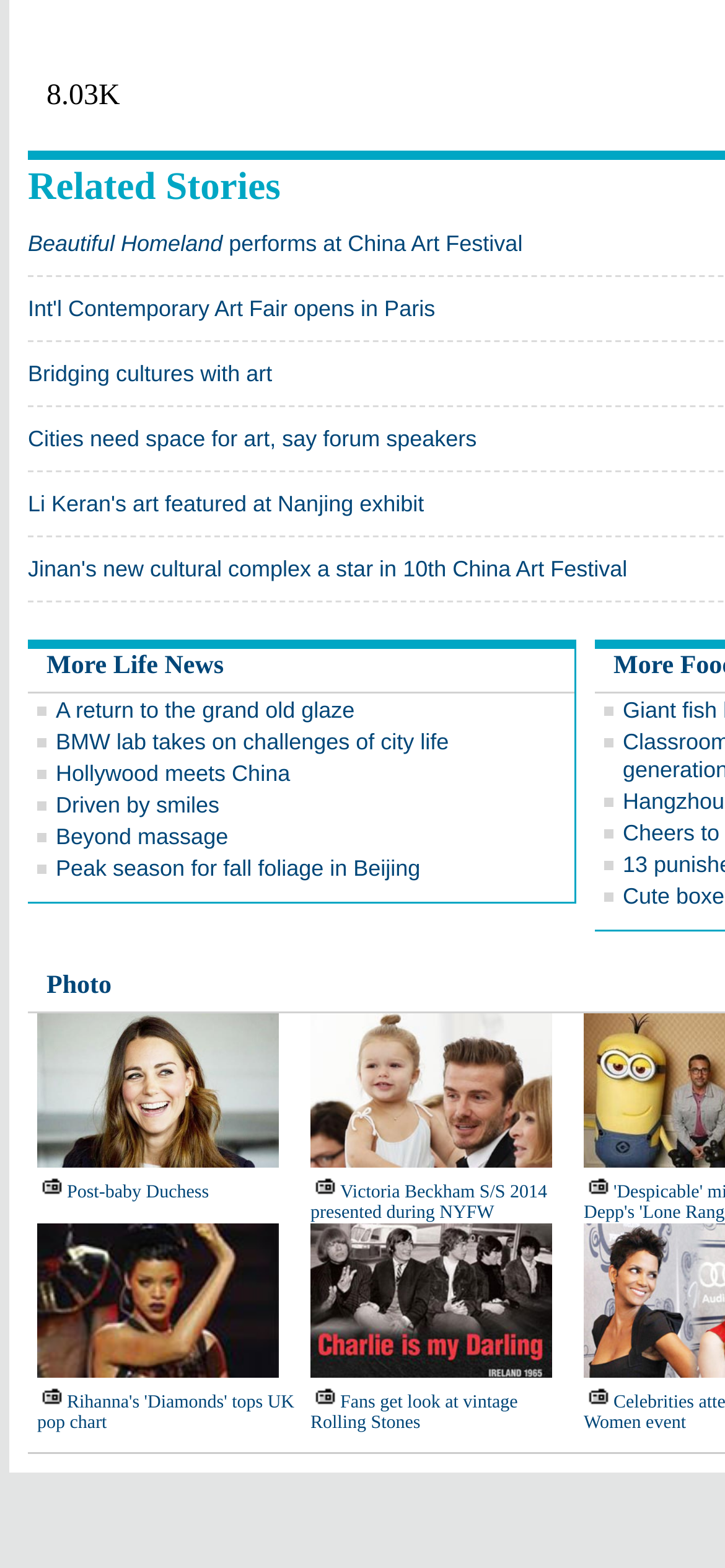Identify the bounding box of the HTML element described as: "Photo".

[0.064, 0.62, 0.154, 0.638]